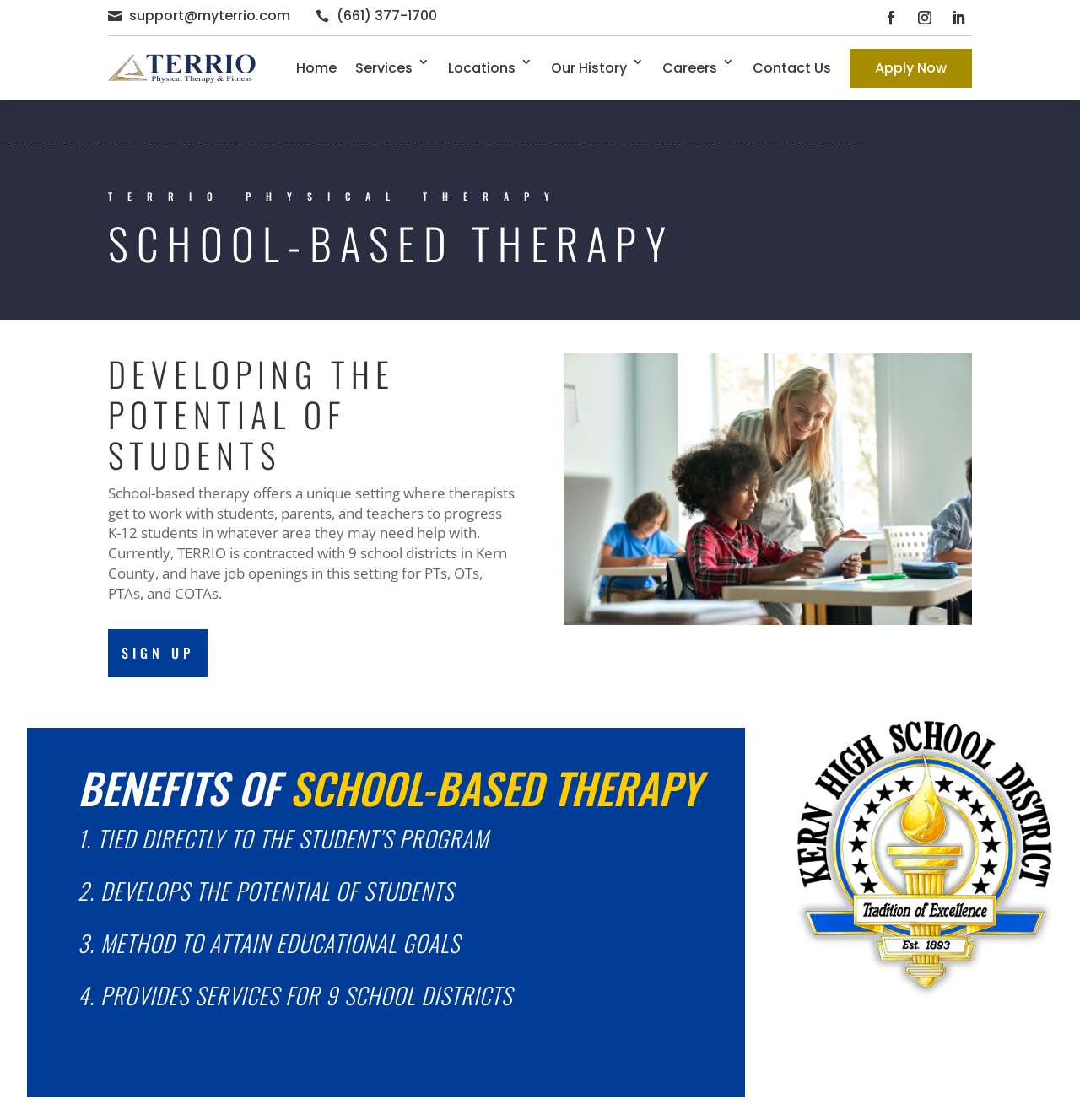Please identify the bounding box coordinates of the clickable region that I should interact with to perform the following instruction: "Call the phone number". The coordinates should be expressed as four float numbers between 0 and 1, i.e., [left, top, right, bottom].

[0.312, 0.005, 0.405, 0.022]